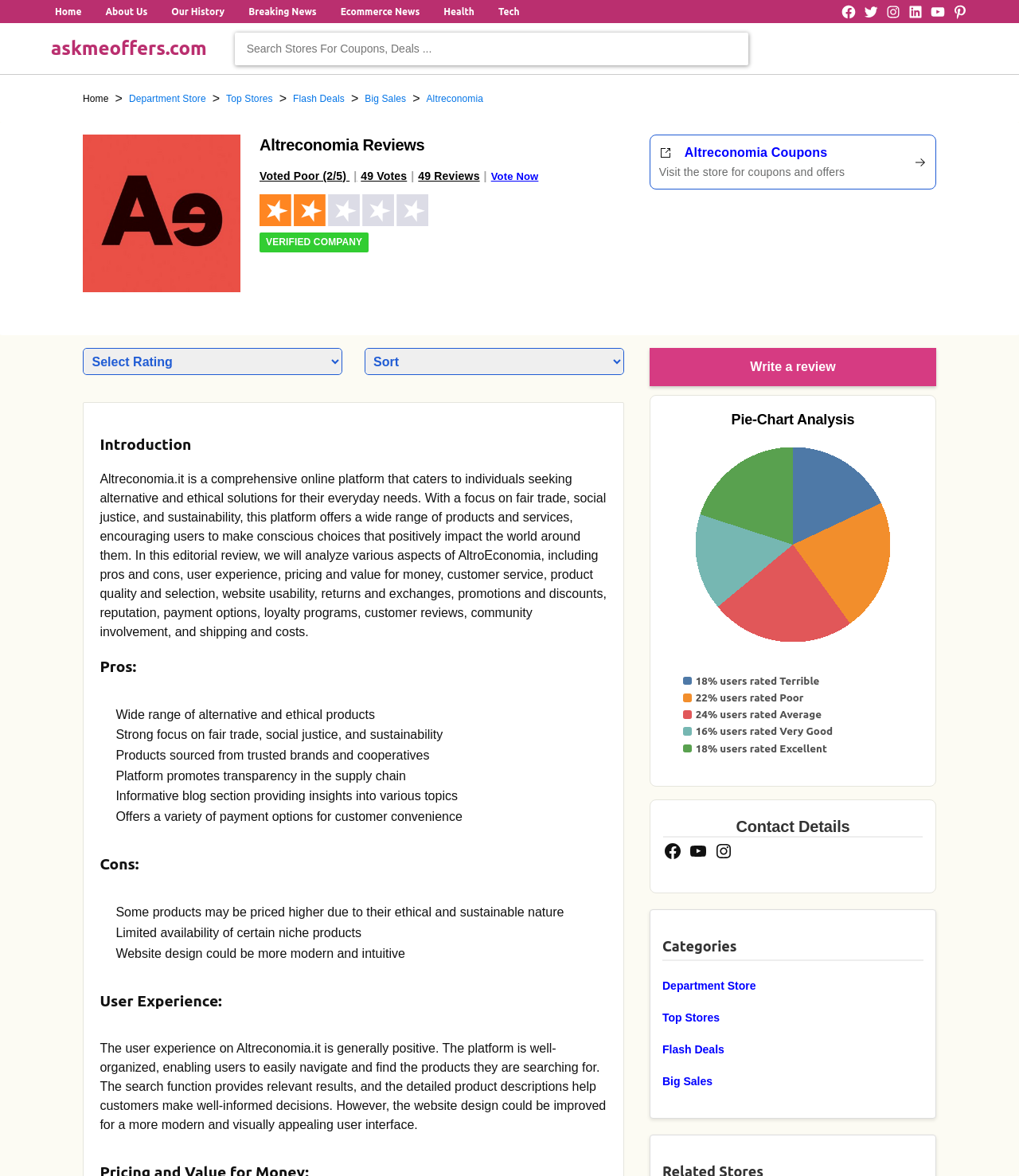Determine the coordinates of the bounding box for the clickable area needed to execute this instruction: "Search for Coupons and Deals".

[0.23, 0.028, 0.95, 0.055]